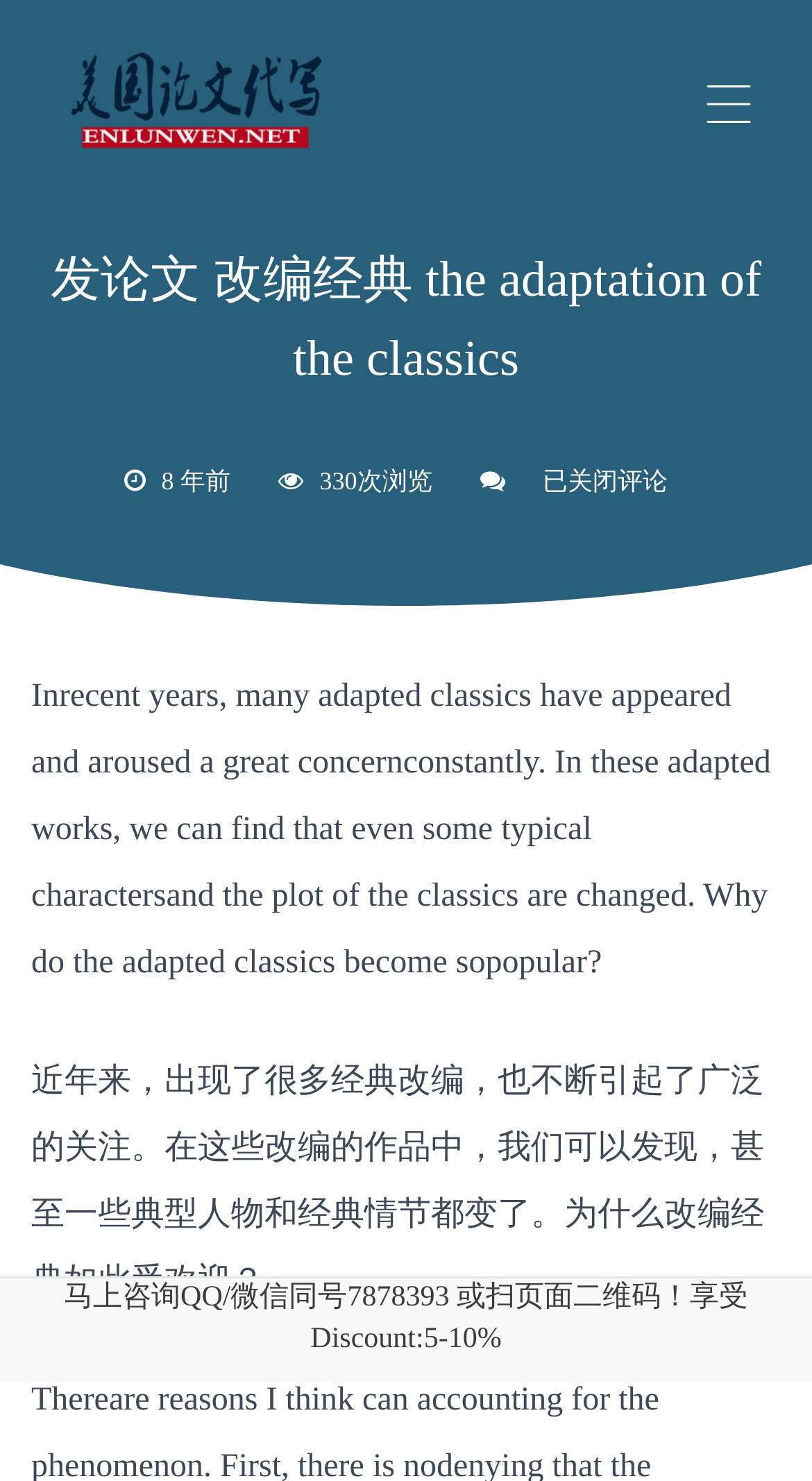Please reply to the following question using a single word or phrase: 
How many times has the webpage been viewed?

330